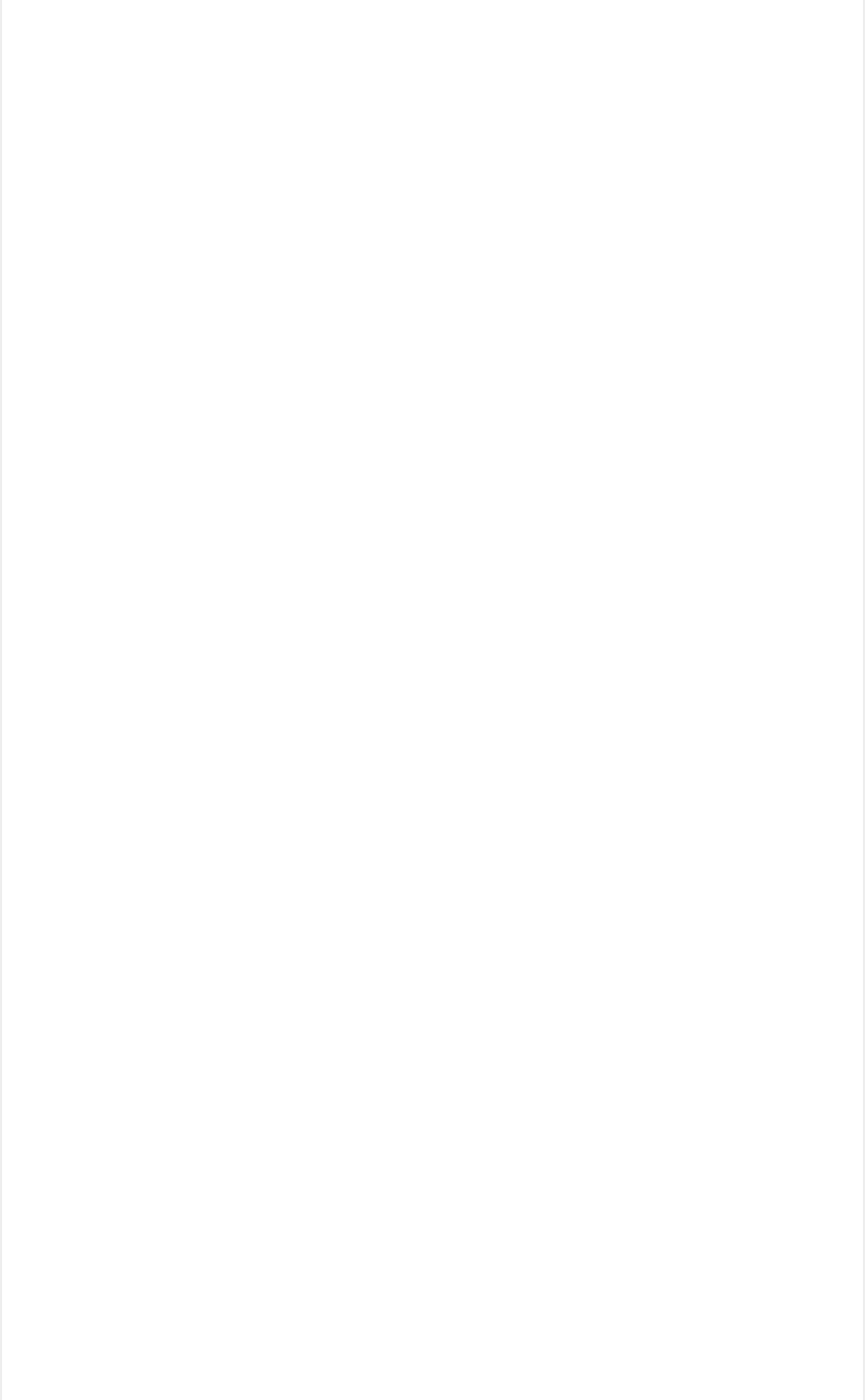What is the earliest month and year listed?
Refer to the image and provide a concise answer in one word or phrase.

December 2013